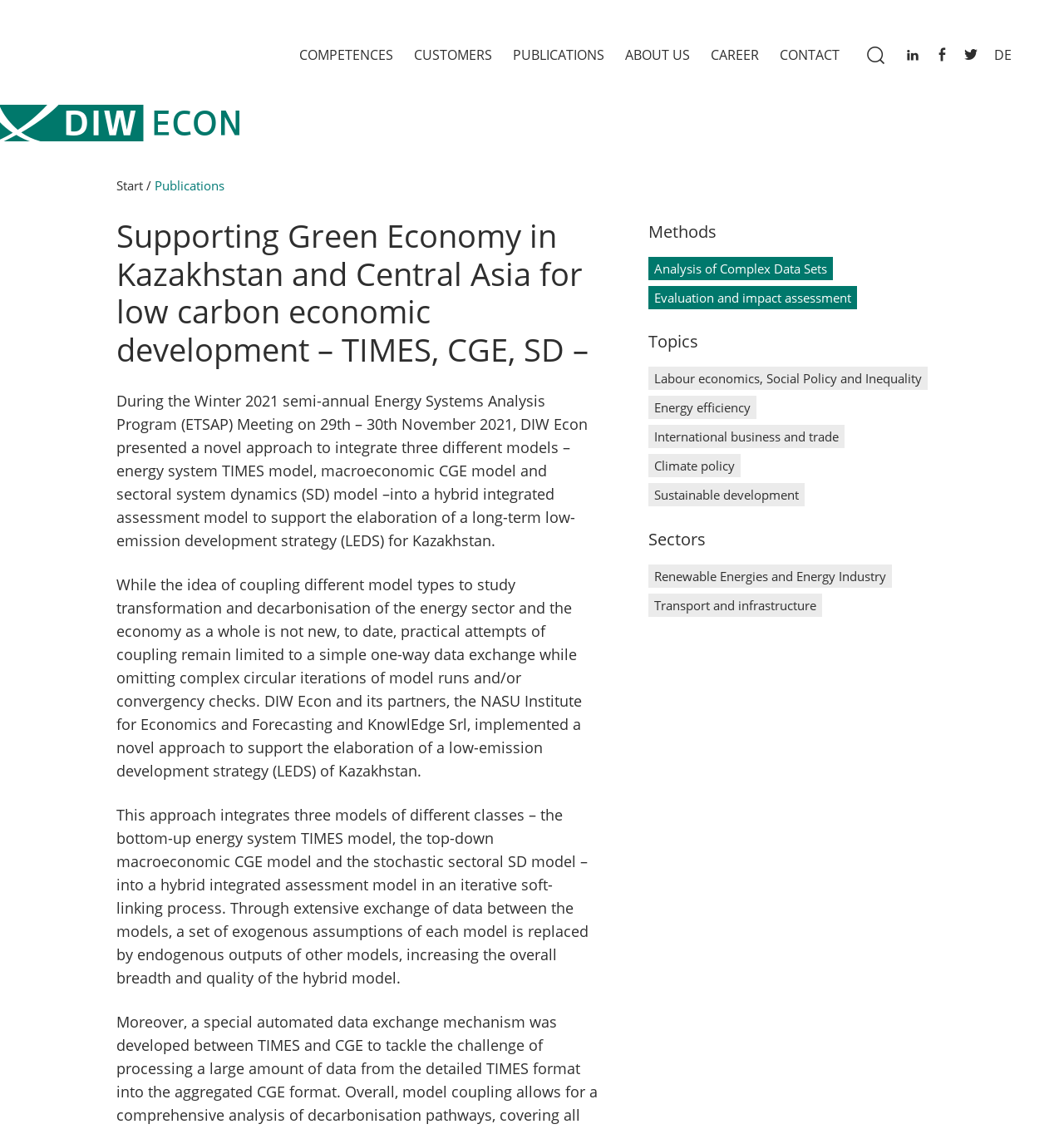Locate the primary headline on the webpage and provide its text.

Supporting Green Economy in Kazakhstan and Central Asia for low carbon economic development – TIMES, CGE, SD –